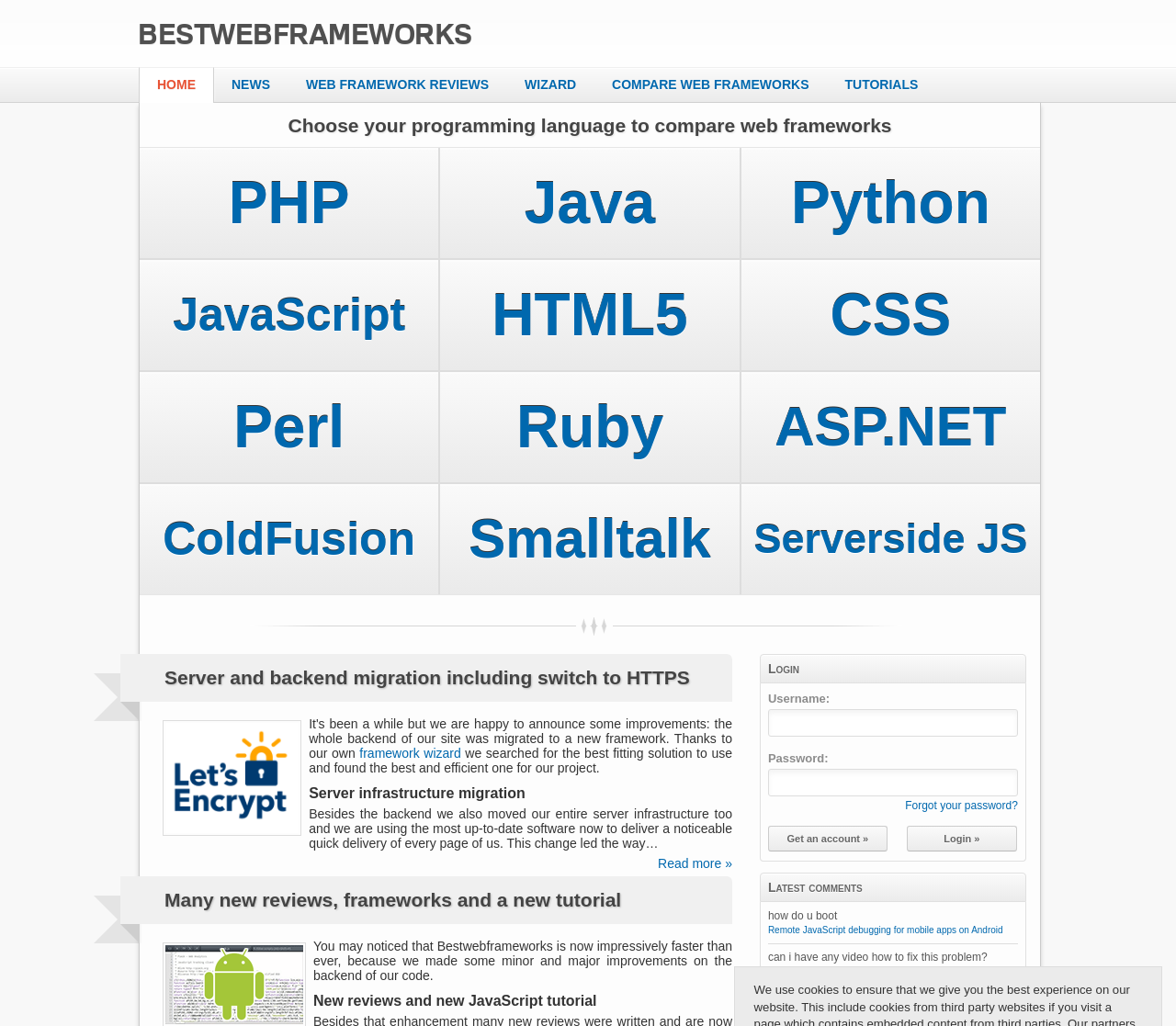How many web frameworks are listed on the website?
Look at the image and answer the question using a single word or phrase.

11